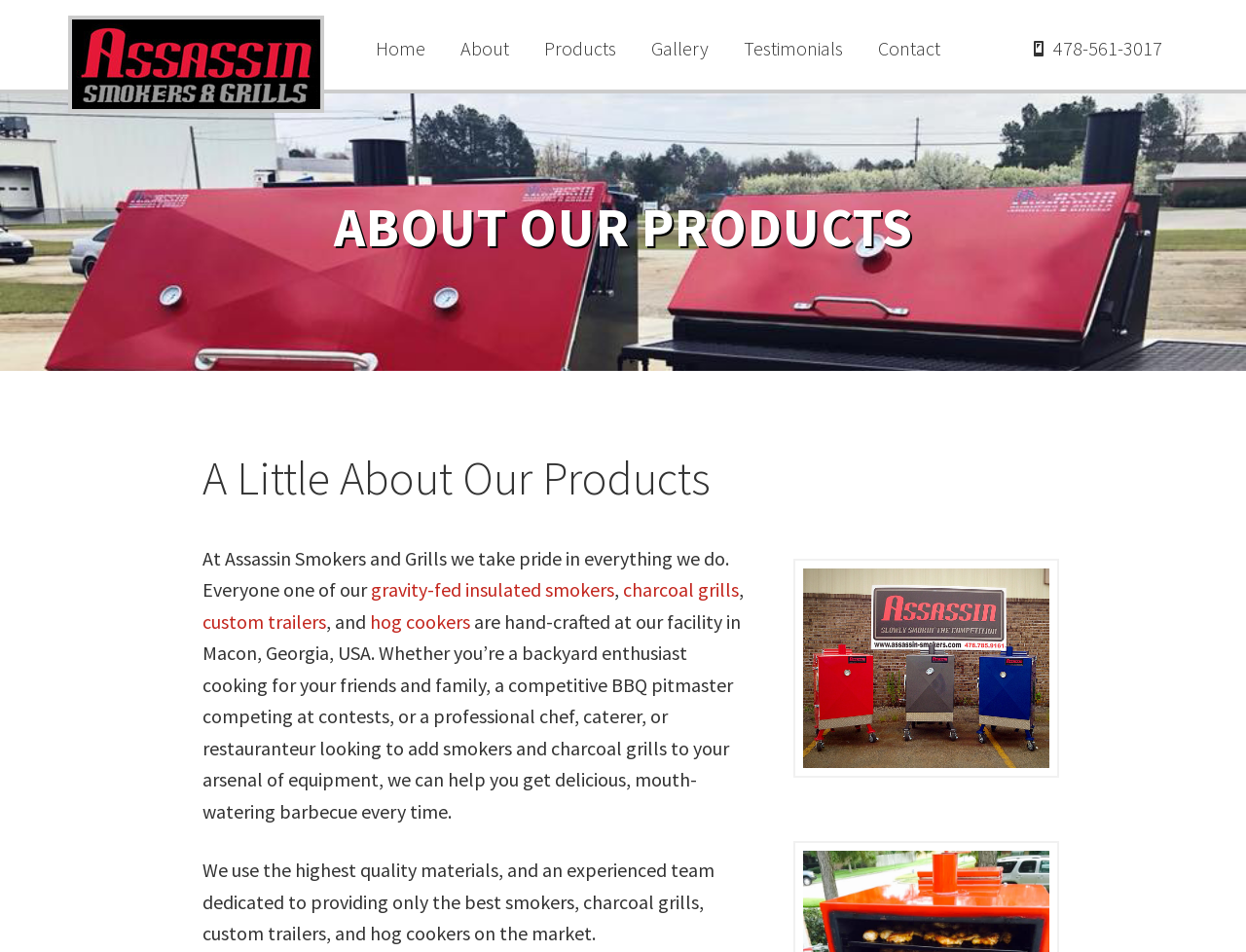What is the purpose of Assassin Smokers and Grills products?
Please provide a comprehensive answer based on the information in the image.

Based on the text, 'Whether you’re a backyard enthusiast cooking for your friends and family, a competitive BBQ pitmaster competing at contests, or a professional chef, caterer, or restauranteur looking to add smokers and charcoal grills to your arsenal of equipment, we can help you get delicious, mouth-watering barbecue every time.', it is clear that the purpose of Assassin Smokers and Grills products is for cooking, specifically for making delicious barbecue.